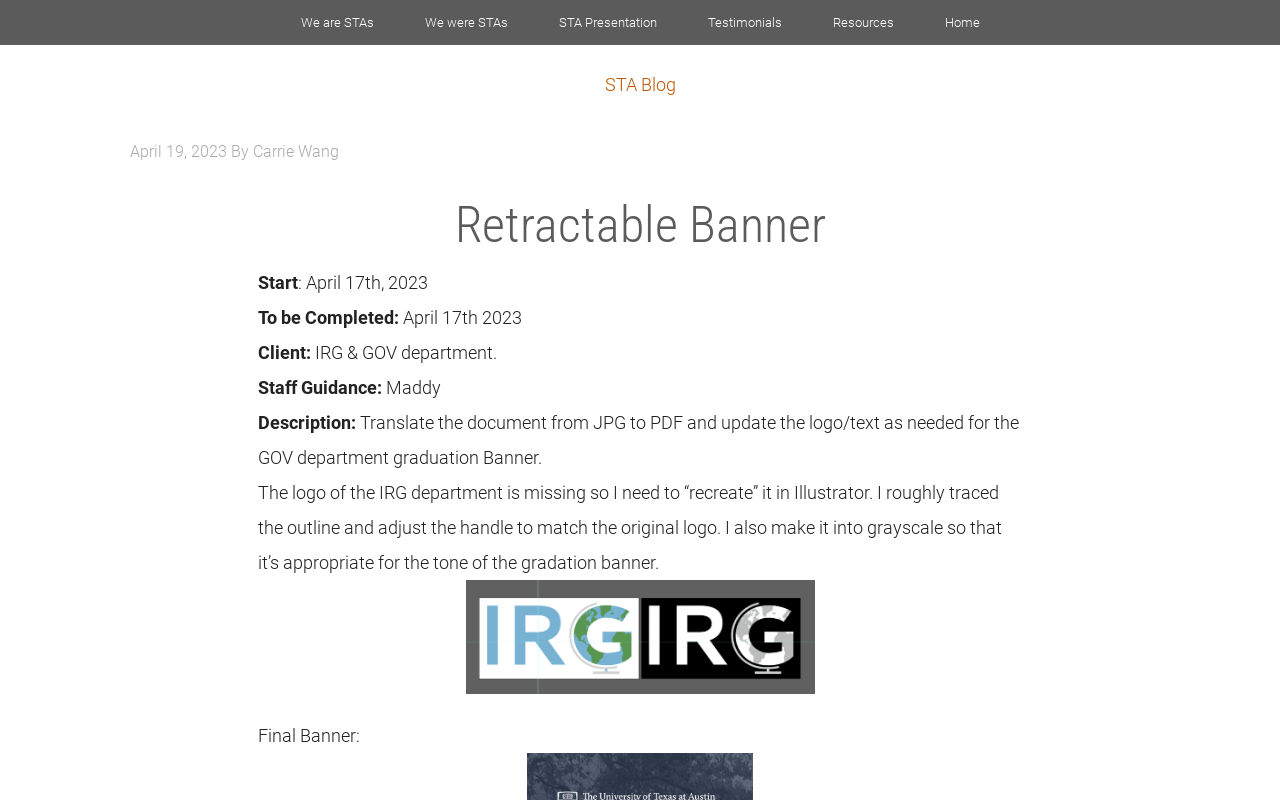Pinpoint the bounding box coordinates of the element to be clicked to execute the instruction: "read the blog post".

[0.055, 0.088, 0.945, 0.124]